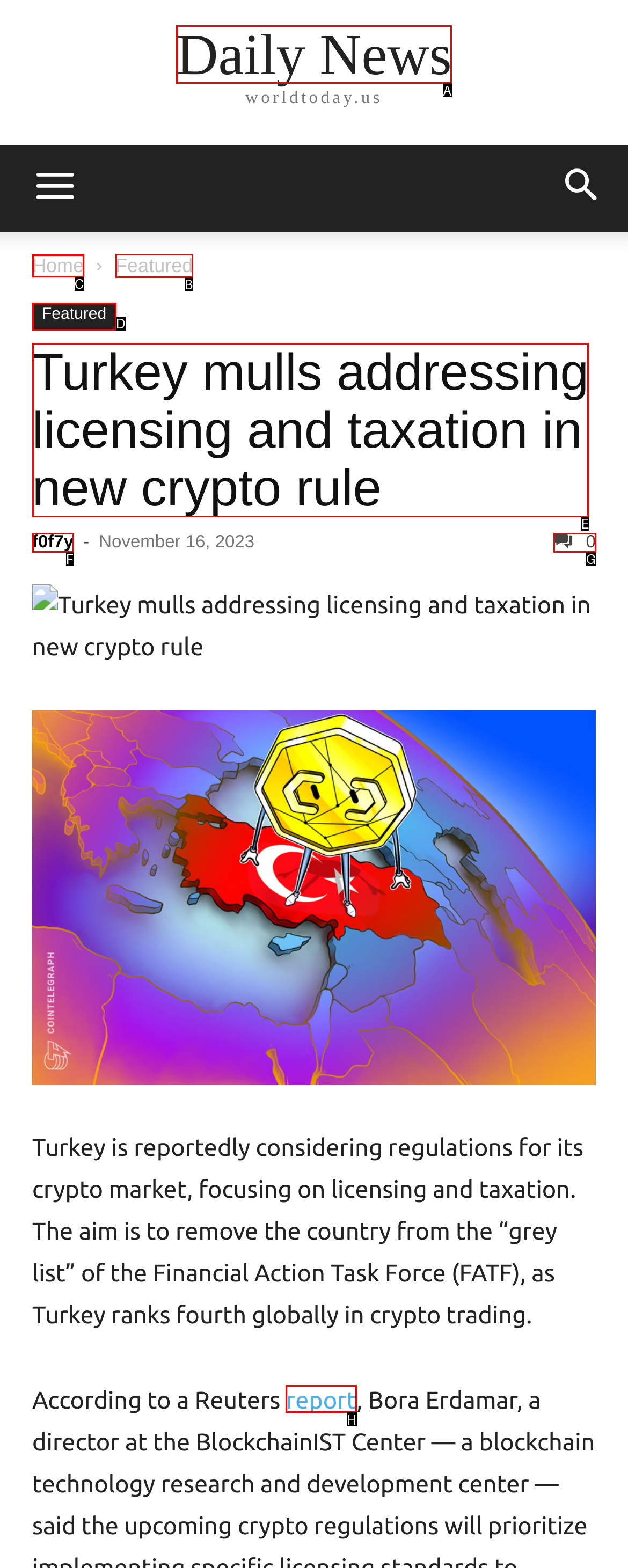Identify the correct HTML element to click for the task: view Featured. Provide the letter of your choice.

B